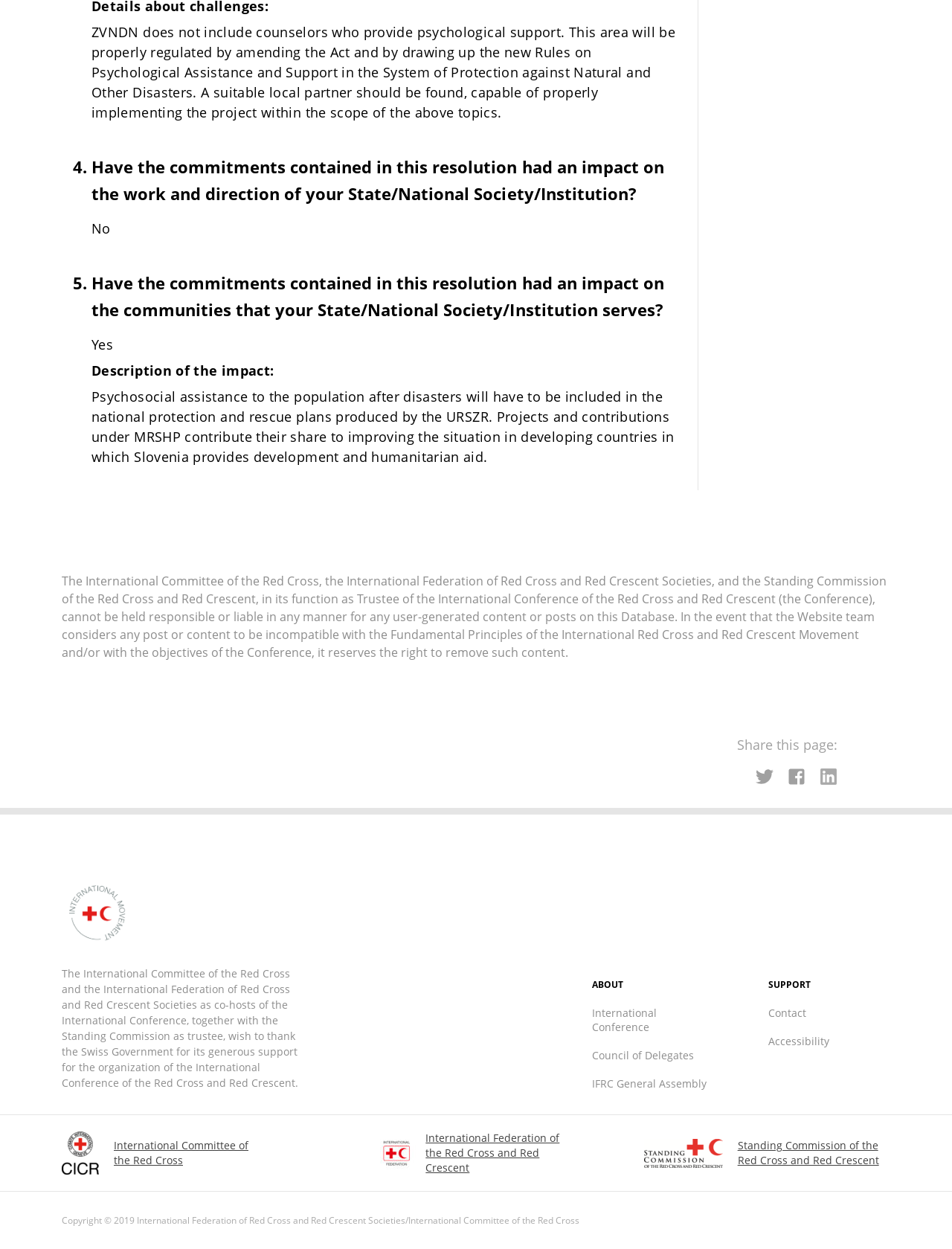Determine the bounding box for the HTML element described here: "Council of Delegates". The coordinates should be given as [left, top, right, bottom] with each number being a float between 0 and 1.

[0.622, 0.839, 0.729, 0.851]